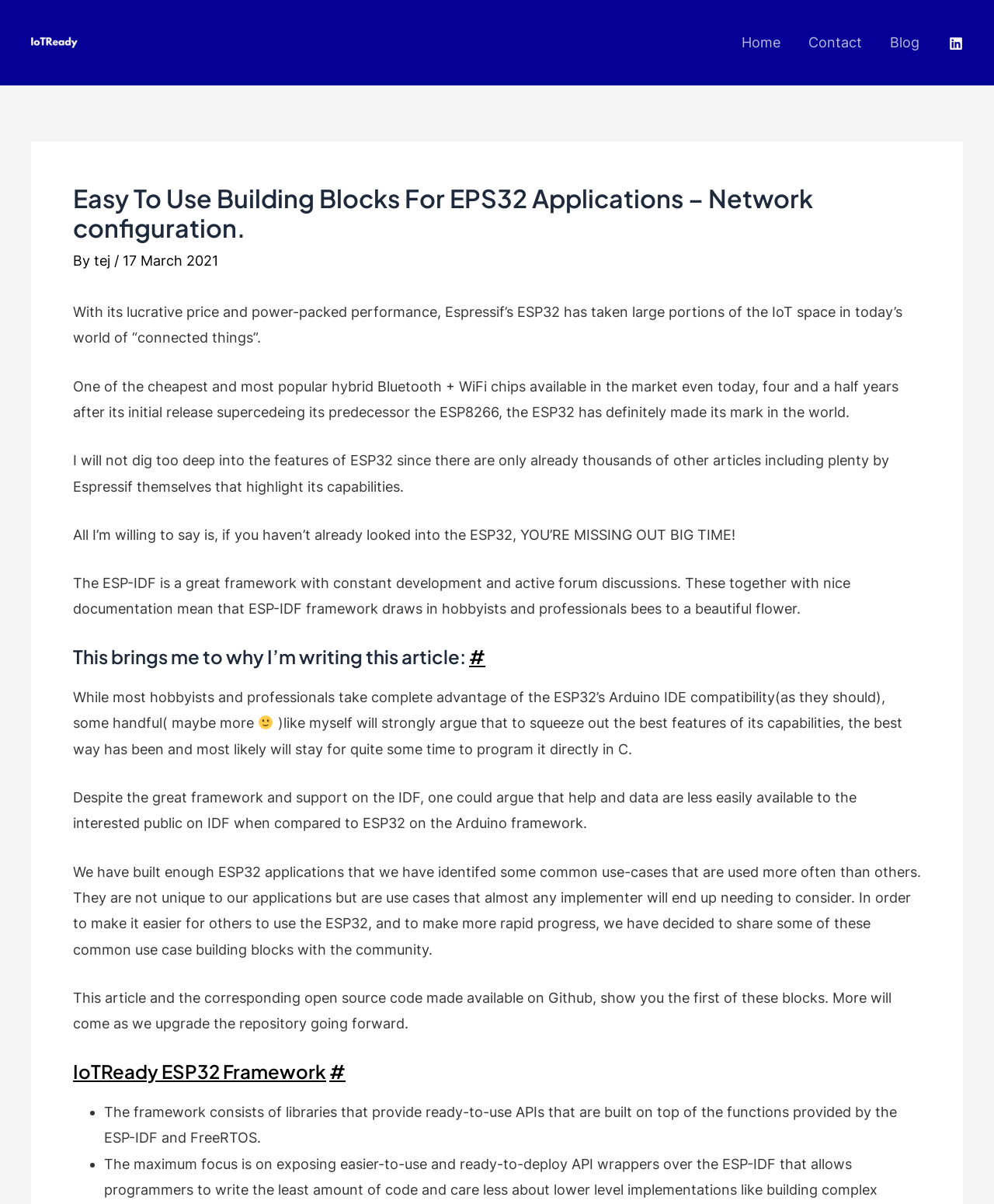Can you find and generate the webpage's heading?

Easy To Use Building Blocks For EPS32 Applications – Network configuration.